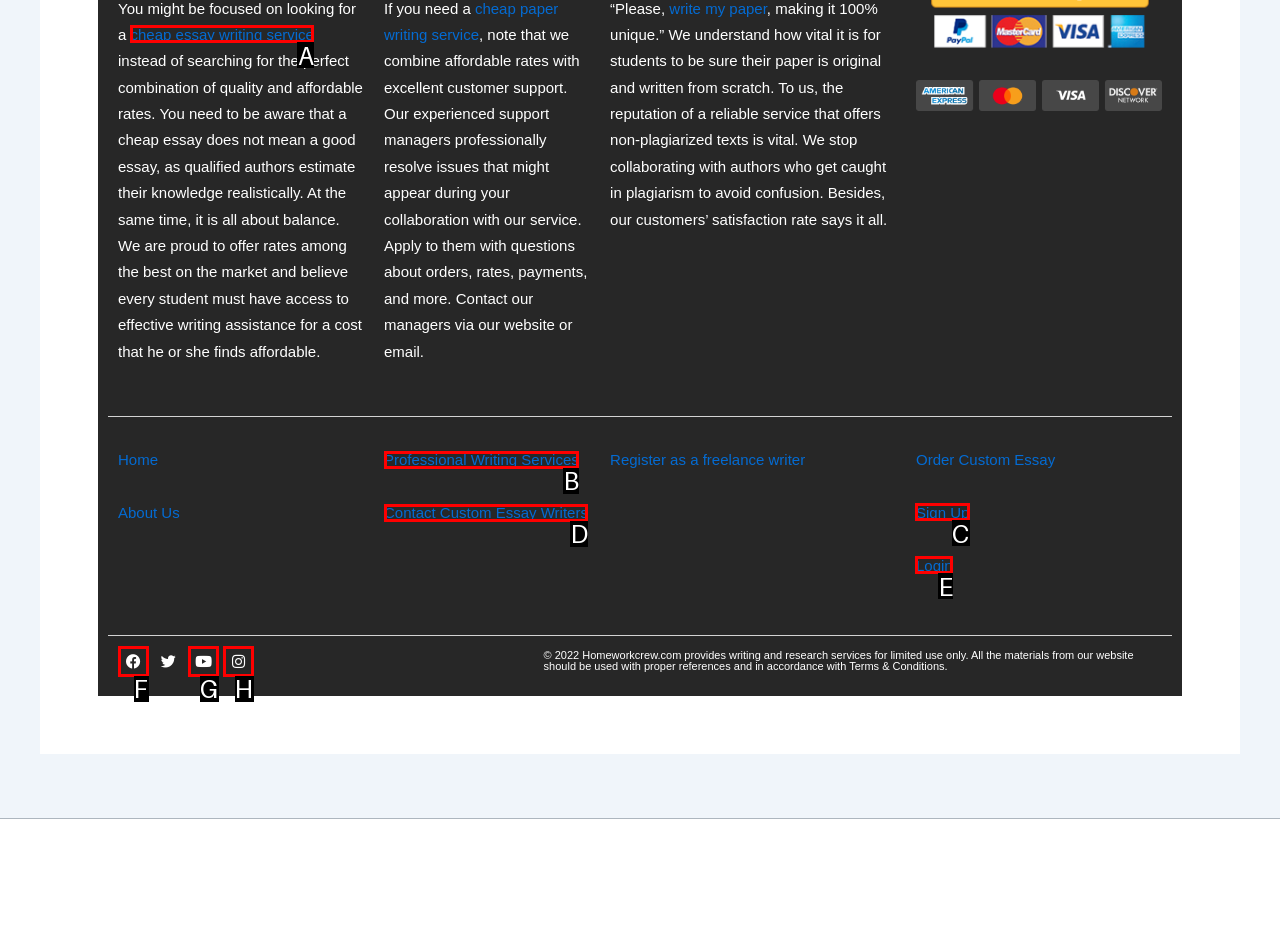To complete the task: Find us on Facebook, select the appropriate UI element to click. Respond with the letter of the correct option from the given choices.

None